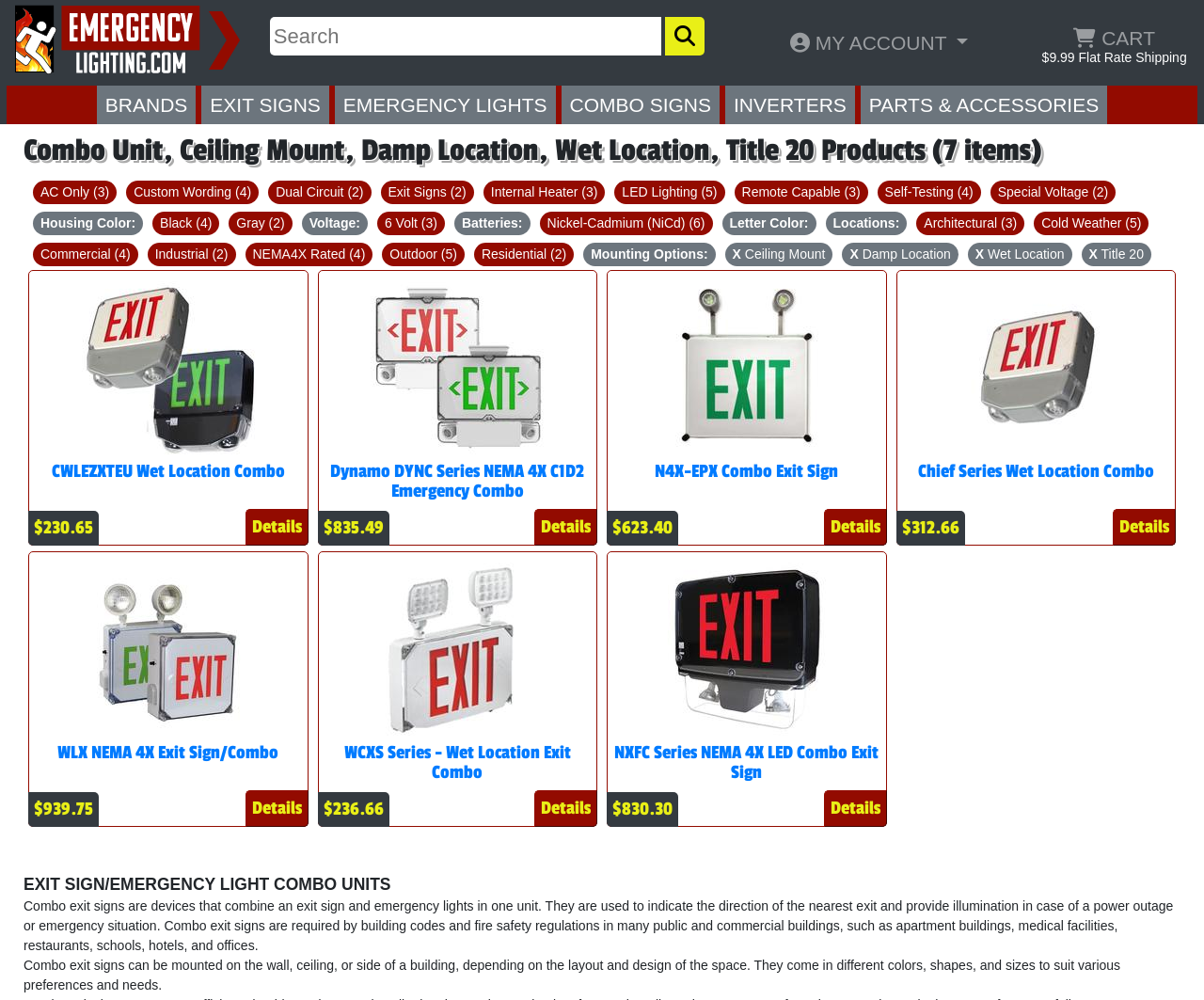Illustrate the webpage's structure and main components comprehensively.

This webpage is about combo unit products, specifically ceiling mount, damp location, wet location, and Title 20 products. At the top left corner, there is an Emergency Lighting Logo. Next to it, there is a search bar with a magnifying glass icon and a "MY ACCOUNT" button with a dropdown menu. On the top right corner, there is a shopping cart icon with a link to the cart and a notification about $9.99 flat rate shipping.

Below the top navigation bar, there are several links to different categories, including "BRANDS", "EXIT SIGNS", "EMERGENCY LIGHTS", "COMBO SIGNS", "INVERTERS", and "PARTS & ACCESSORIES". 

The main content of the page is a list of 7 combo unit products, each with an image, a brief description, and a "Details" button. The products are listed in a single column, with the image on the left and the description and button on the right. The products are arranged from top to bottom, with the first product starting from the top left corner of the main content area.

To the left of the product list, there are several filters and categories, including "Housing Color", "Voltage", "Batteries", "Letter Color", "Locations", and "Mounting Options". Each filter has several options, which are links that can be clicked to filter the products.

At the bottom of the page, there is a brief description of combo exit signs, explaining their purpose and usage. There is also a paragraph about the different types of combo exit signs and their mounting options.